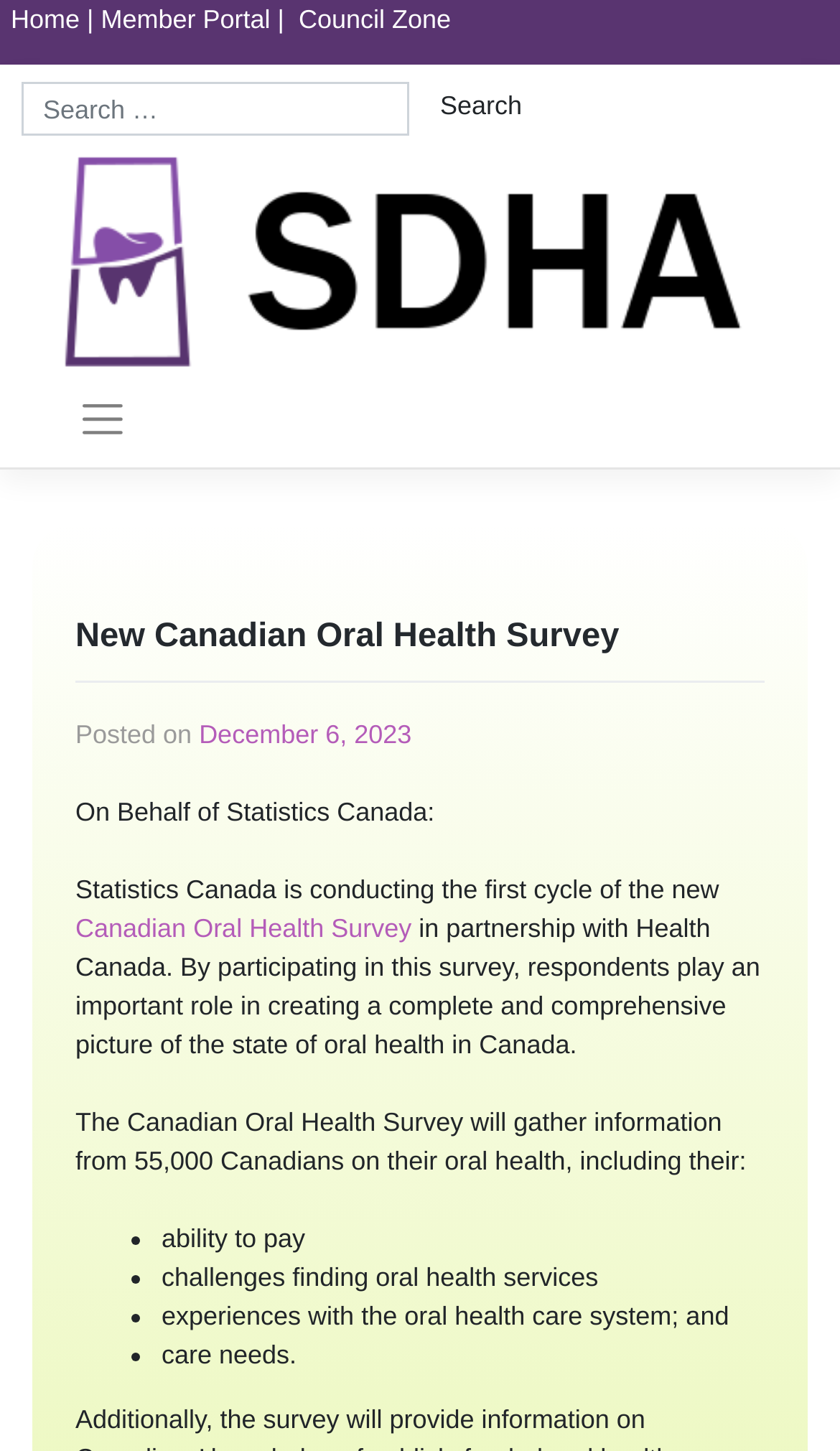What is the name of the association?
Based on the image content, provide your answer in one word or a short phrase.

Saskatchewan Dental Hygienists Association